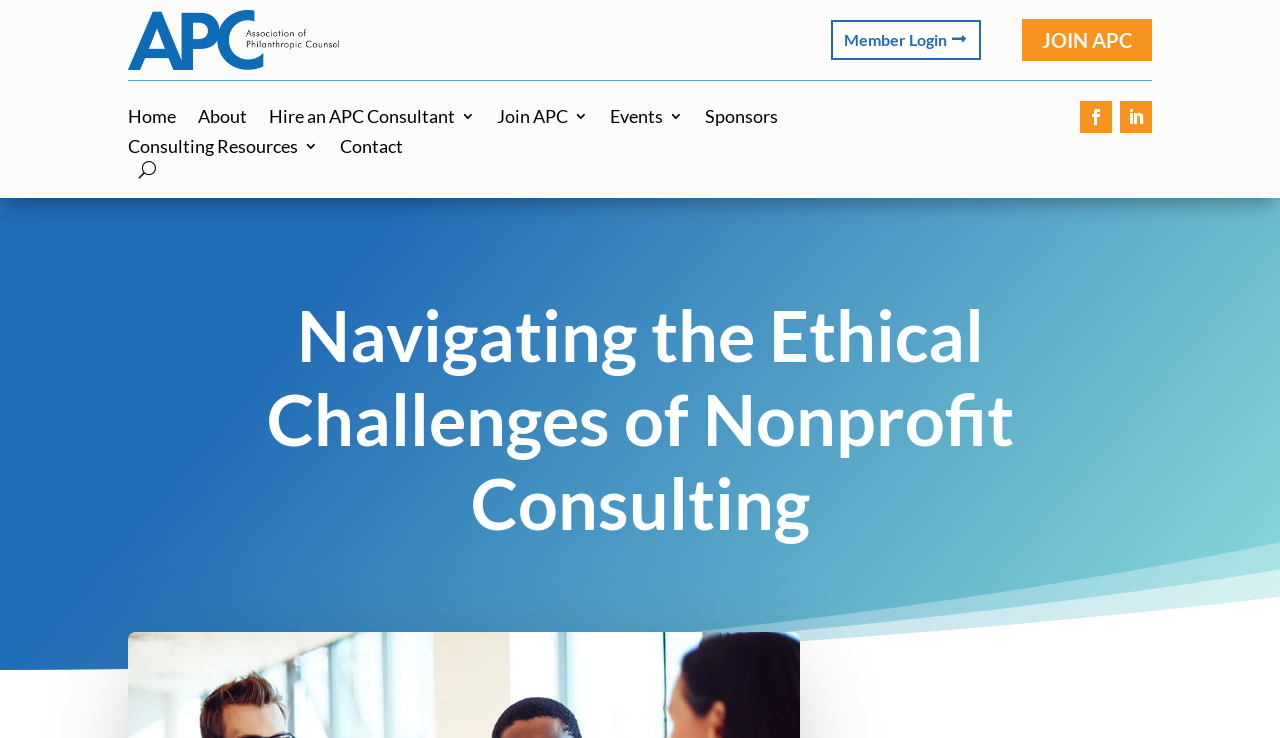Give a short answer using one word or phrase for the question:
What is the purpose of the 'U' button?

Unknown